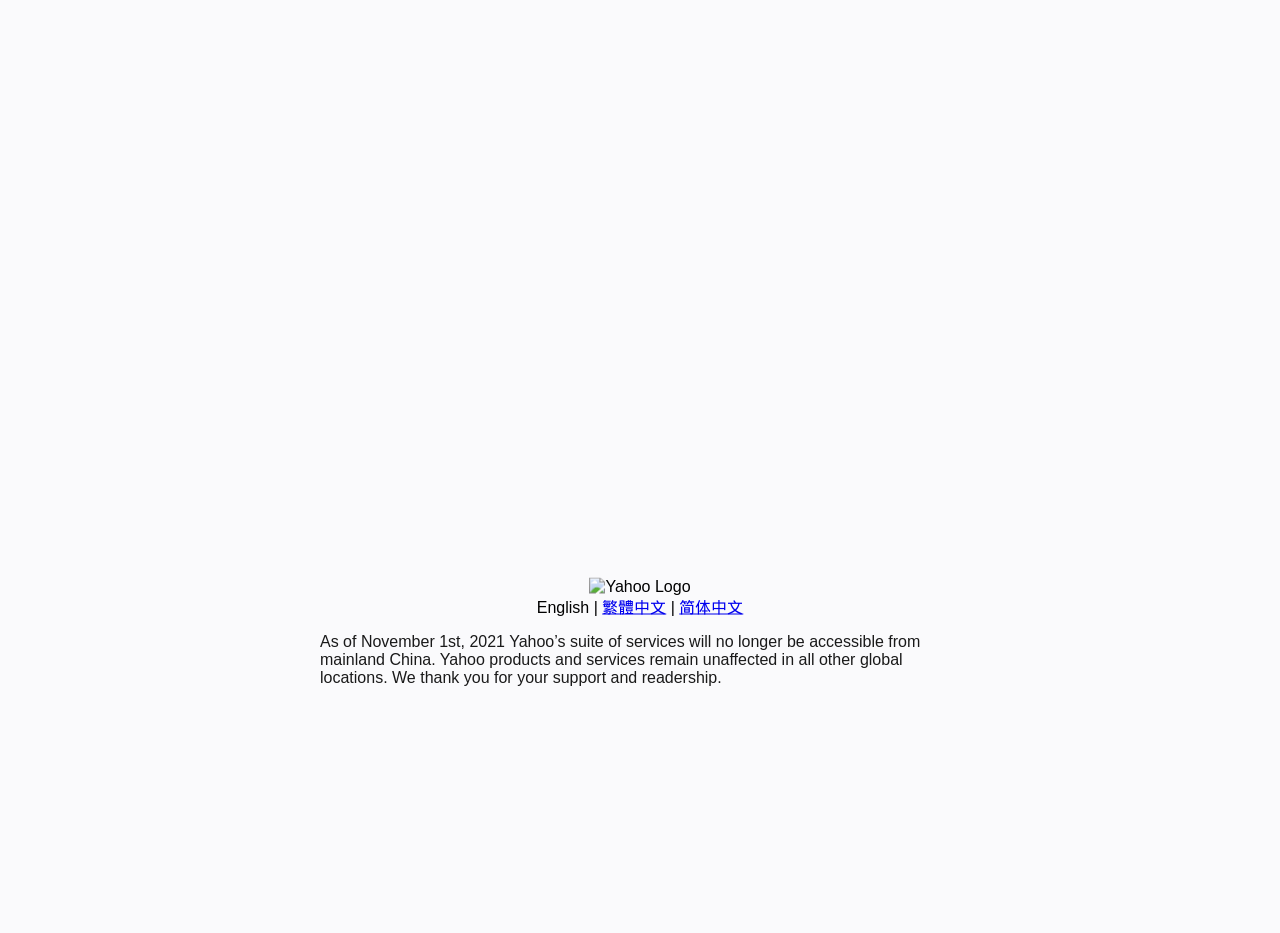For the following element description, predict the bounding box coordinates in the format (top-left x, top-left y, bottom-right x, bottom-right y). All values should be floating point numbers between 0 and 1. Description: 简体中文

[0.531, 0.641, 0.581, 0.66]